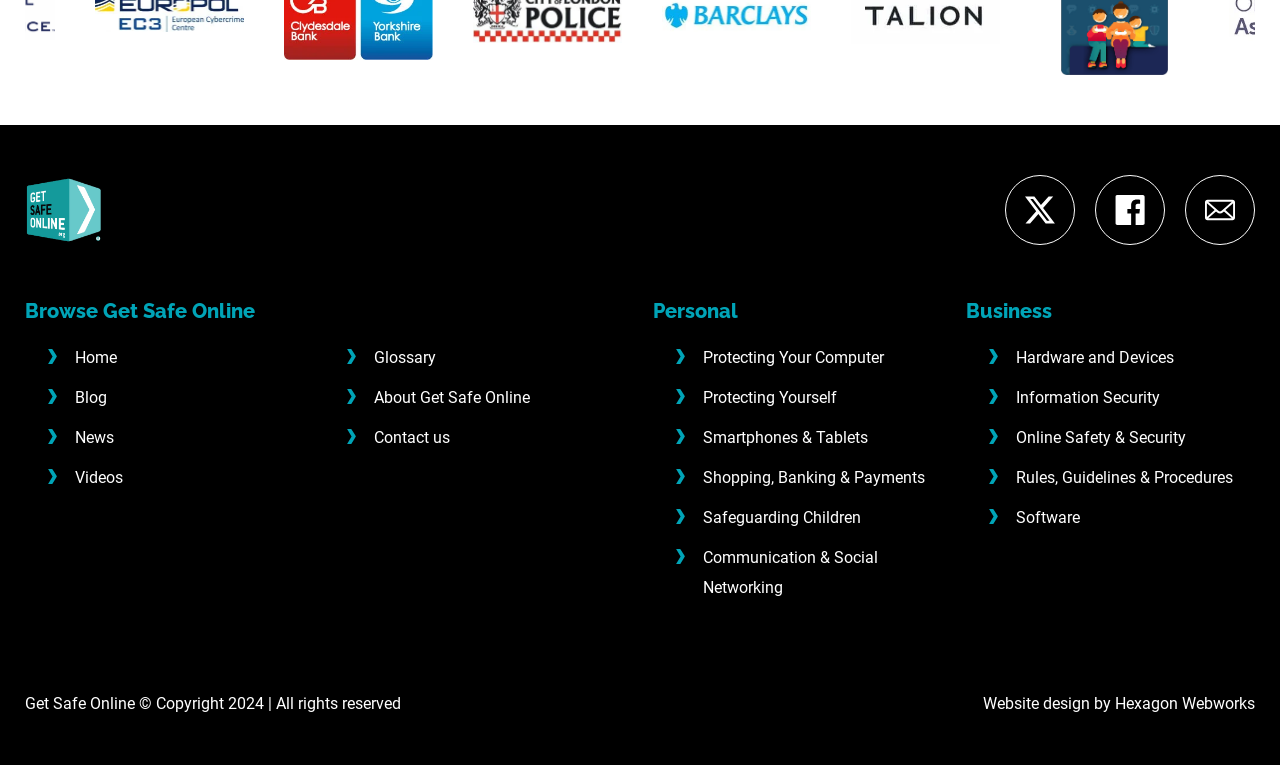Determine the bounding box coordinates of the section I need to click to execute the following instruction: "Visit 'Hexagon Webworks'". Provide the coordinates as four float numbers between 0 and 1, i.e., [left, top, right, bottom].

[0.871, 0.907, 0.98, 0.932]